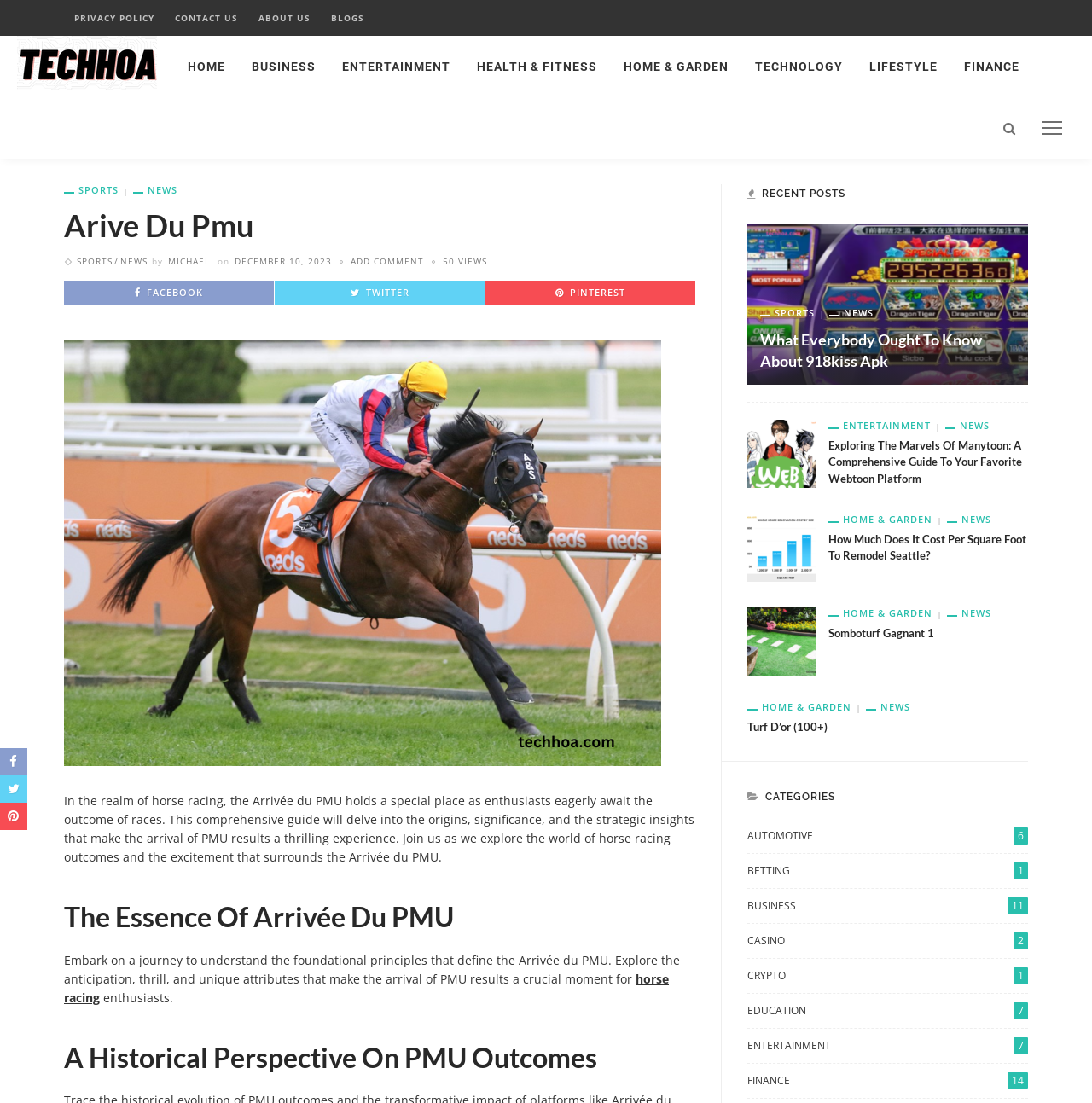Please determine the bounding box coordinates of the element to click on in order to accomplish the following task: "View the recent post about 918kiss Apk". Ensure the coordinates are four float numbers ranging from 0 to 1, i.e., [left, top, right, bottom].

[0.684, 0.267, 0.941, 0.282]